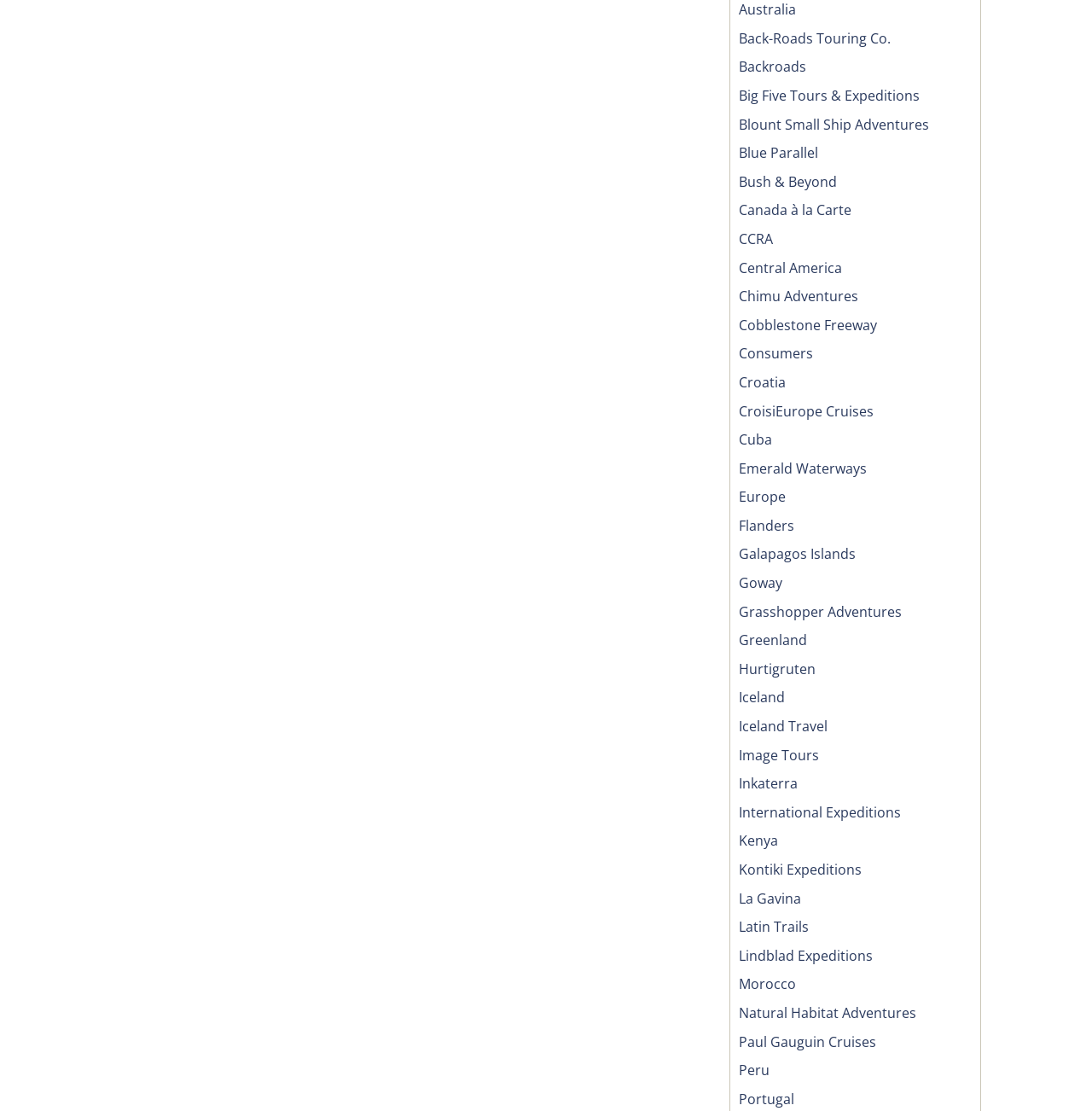Using the description "Peru", predict the bounding box of the relevant HTML element.

[0.677, 0.955, 0.705, 0.972]